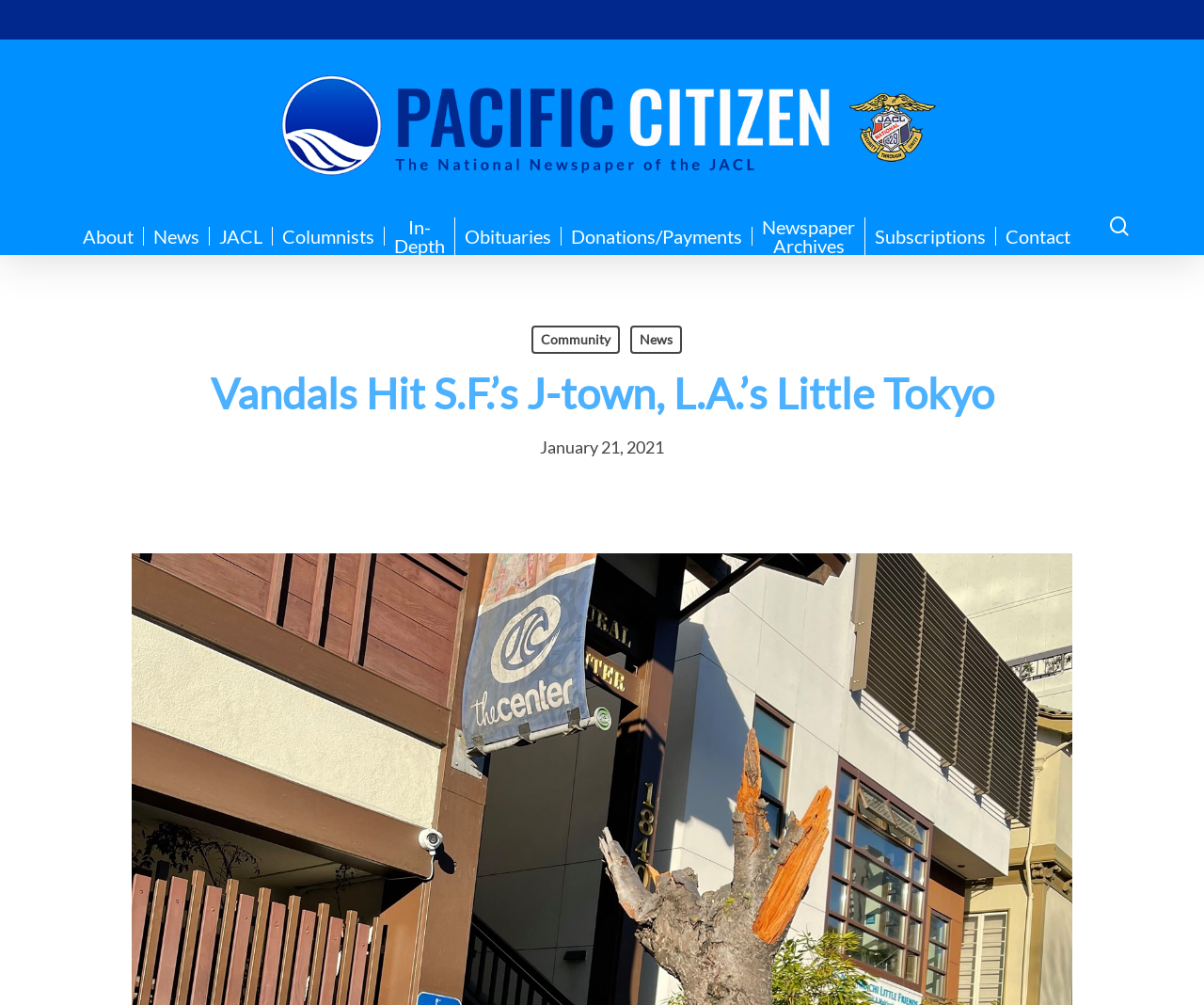Please provide the bounding box coordinates for the UI element as described: "alt="Pacific Citizen"". The coordinates must be four floats between 0 and 1, represented as [left, top, right, bottom].

[0.205, 0.066, 0.795, 0.187]